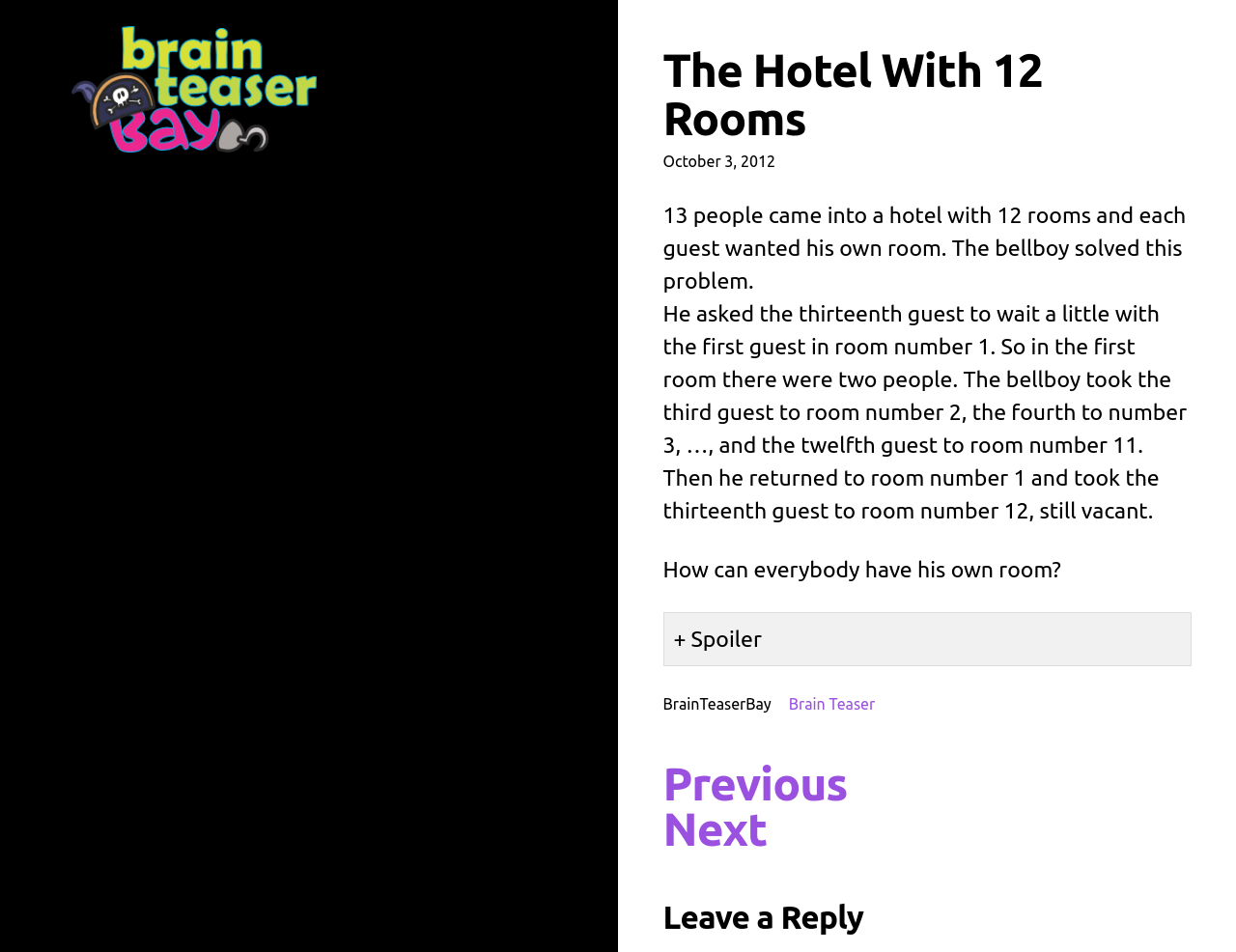Identify the bounding box for the described UI element: "alt="Brain Teaser Bay"".

[0.057, 0.027, 0.256, 0.16]